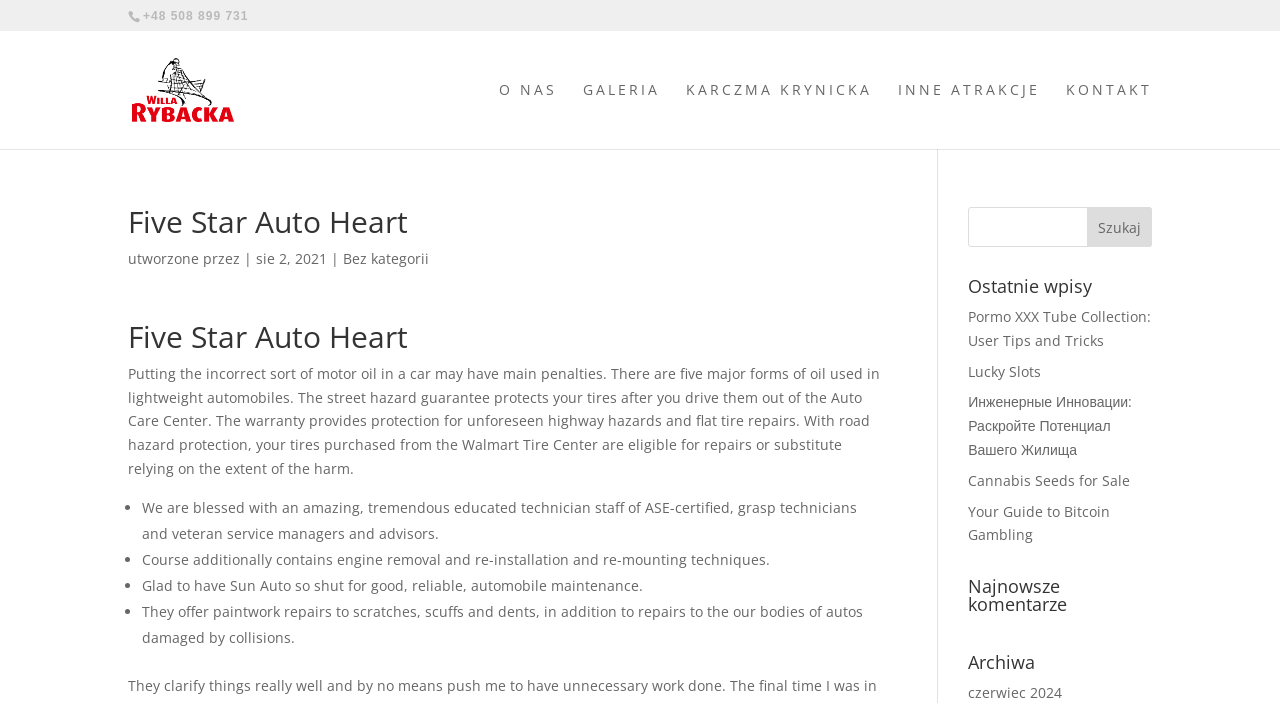Identify the main title of the webpage and generate its text content.

Five Star Auto Heart